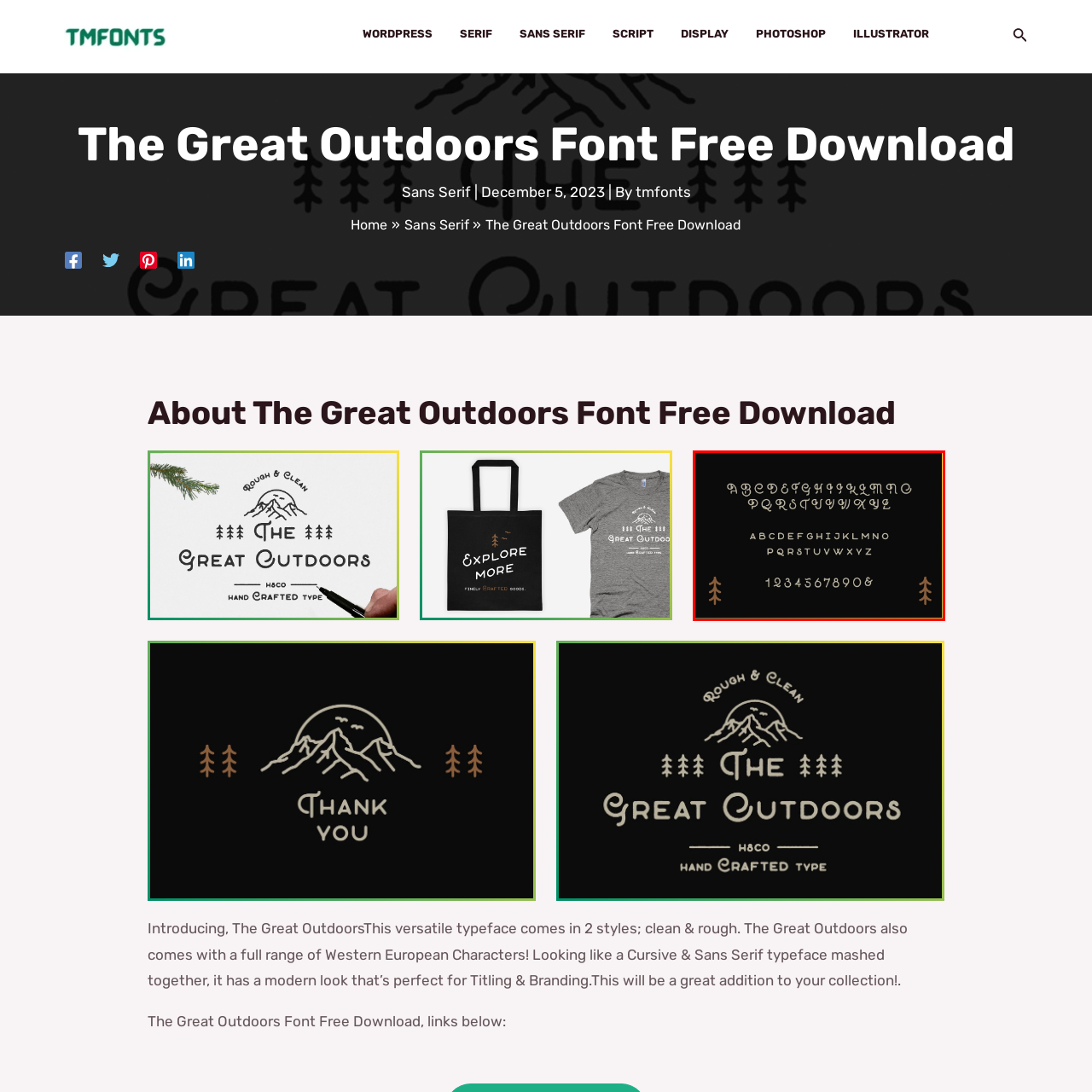What is the purpose of the font?
Look at the image within the red bounding box and provide a single word or phrase as an answer.

titling and branding